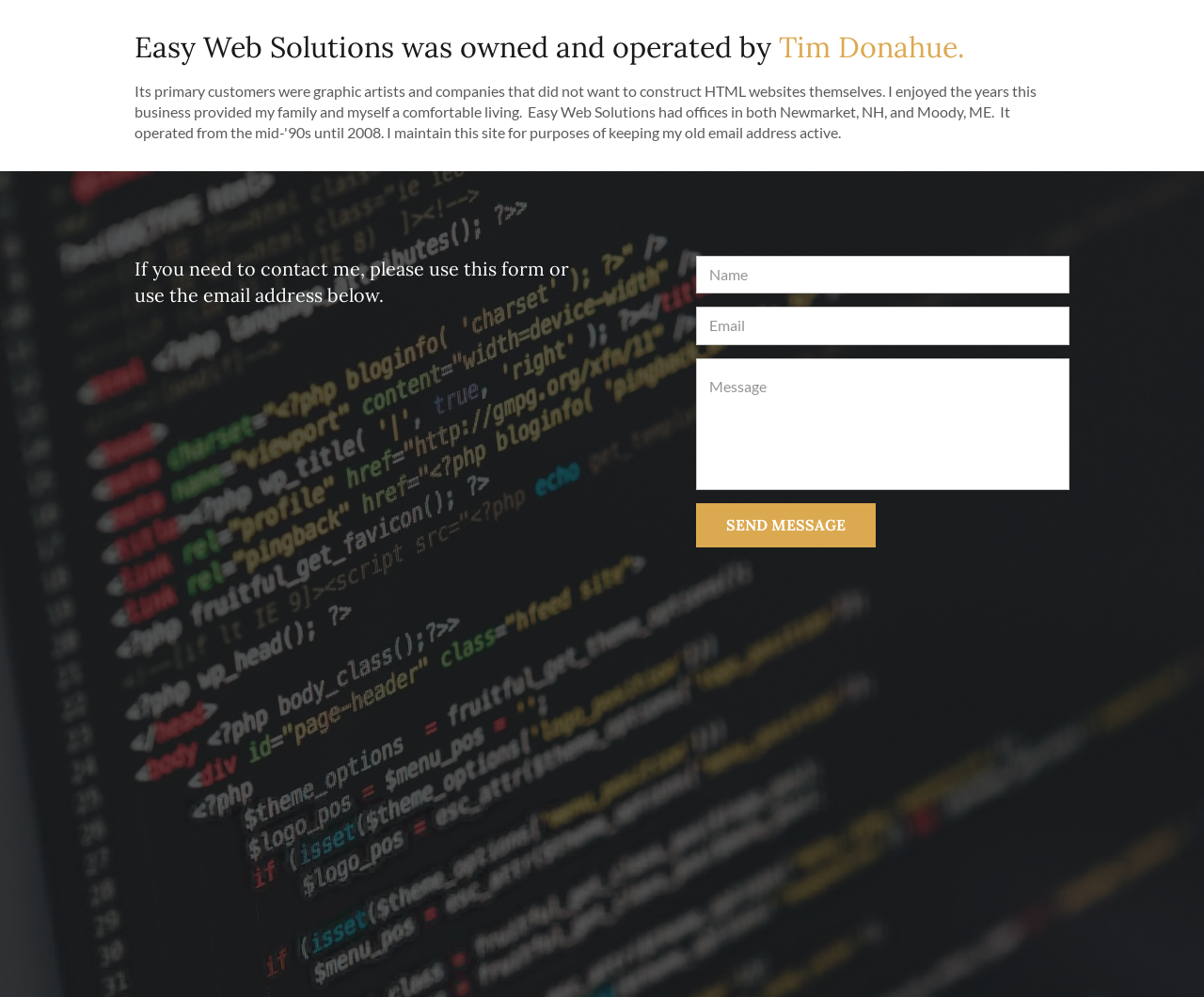Identify the bounding box for the UI element that is described as follows: "placeholder="Name"".

[0.578, 0.256, 0.888, 0.294]